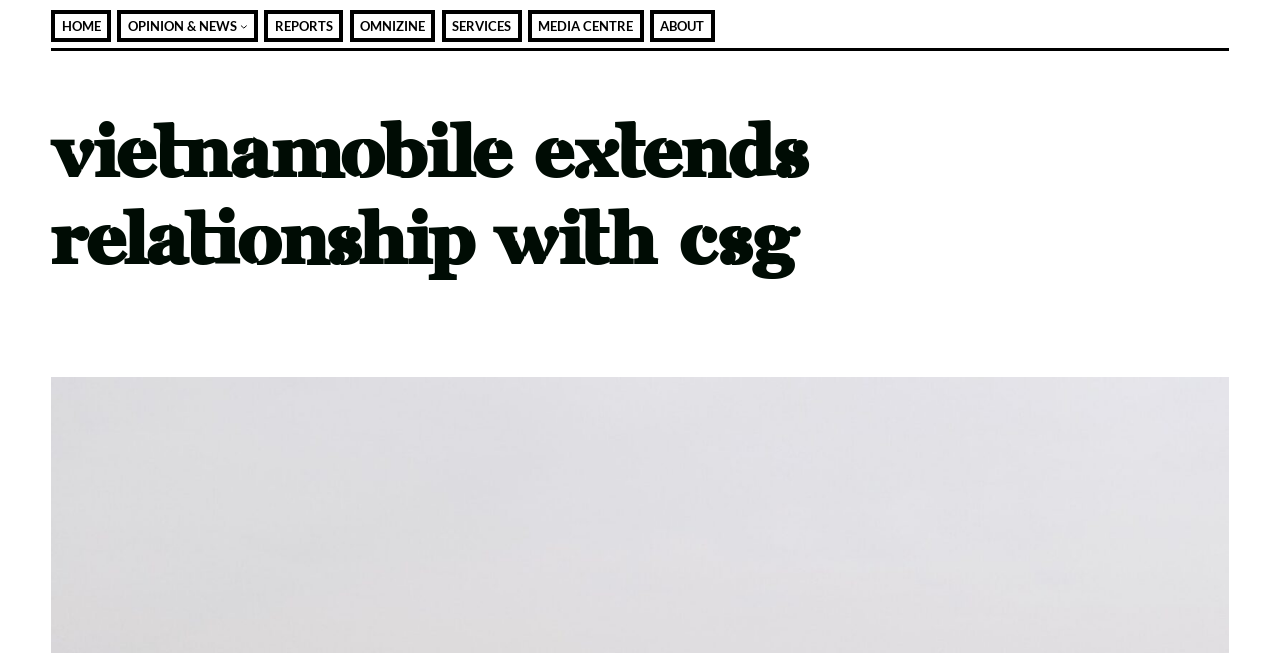Provide a comprehensive caption for the webpage.

The webpage is about Vietnamobile extending its relationship with CSG, as indicated by the title "Vietnamobile extends relationship with CSG - Omnisperience". 

At the top left of the page, there is a navigation menu with several links, including "HOME", "OPINION & NEWS", "REPORTS", "OMNIZINE", "SERVICES", "MEDIA CENTRE", and "ABOUT". The "OPINION & NEWS" link has a submenu button next to it. 

Below the navigation menu, there is a horizontal separator line that spans across the page. 

The main content of the page is a heading that takes up most of the page's width, stating "Vietnamobile extends relationship with CSG".